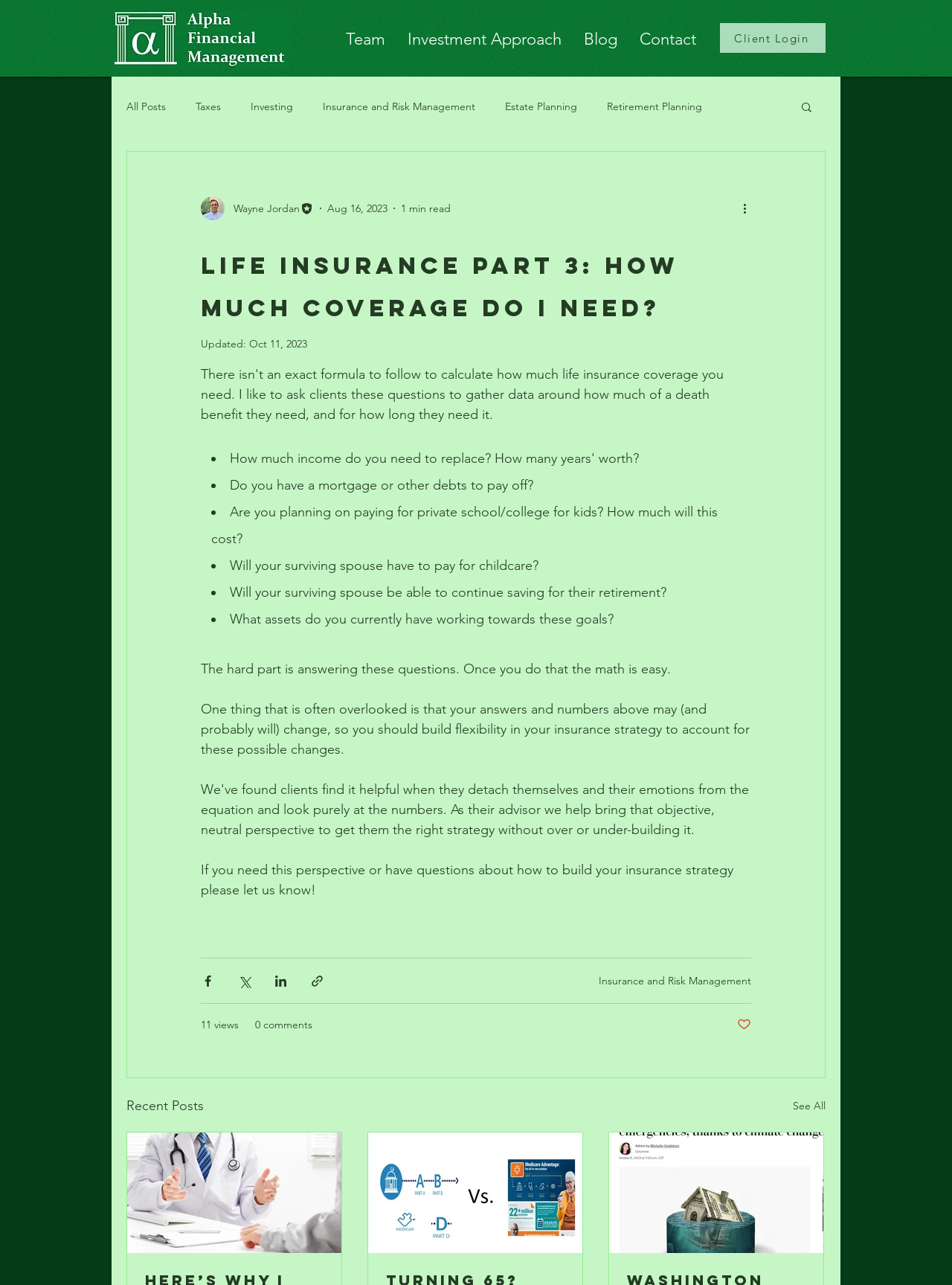From the element description: "Mary’s Art & Books", extract the bounding box coordinates of the UI element. The coordinates should be expressed as four float numbers between 0 and 1, in the order [left, top, right, bottom].

None